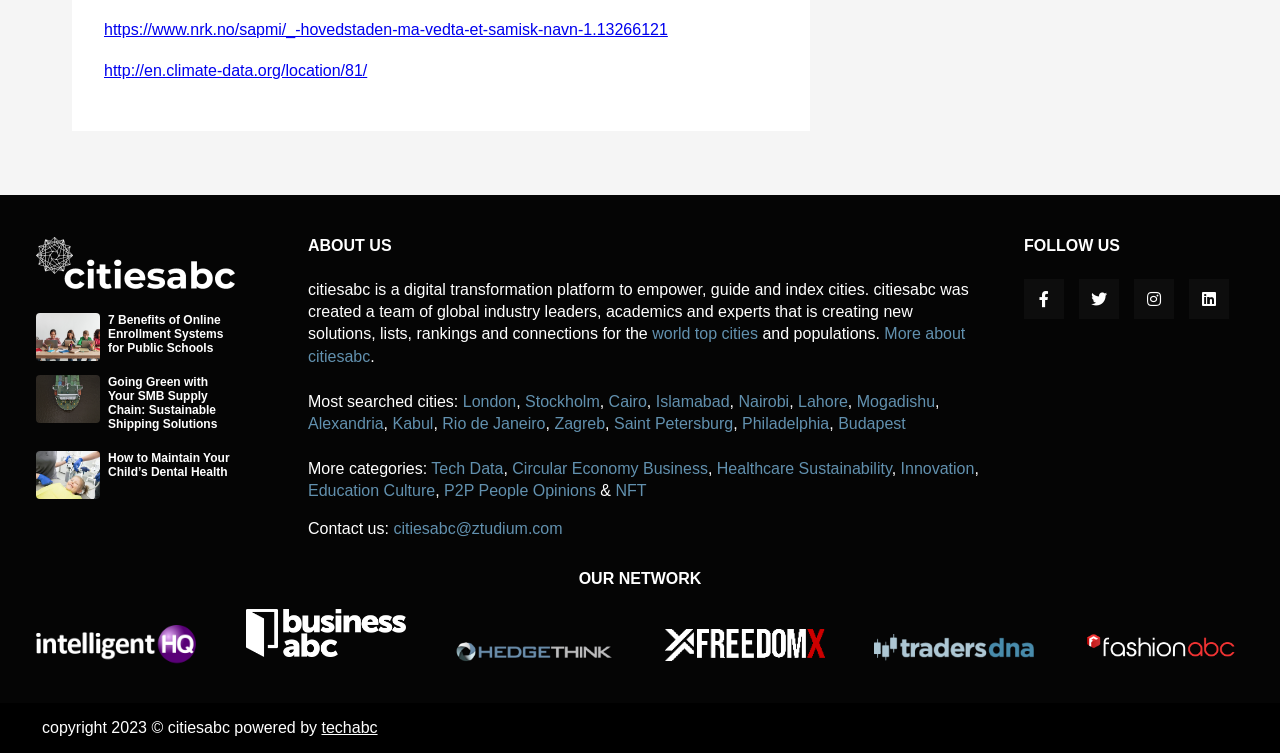Look at the image and answer the question in detail:
What is the email address to contact citiesabc?

The email address to contact citiesabc is citiesabc@ztudium.com, as stated in the StaticText element with ID 311.